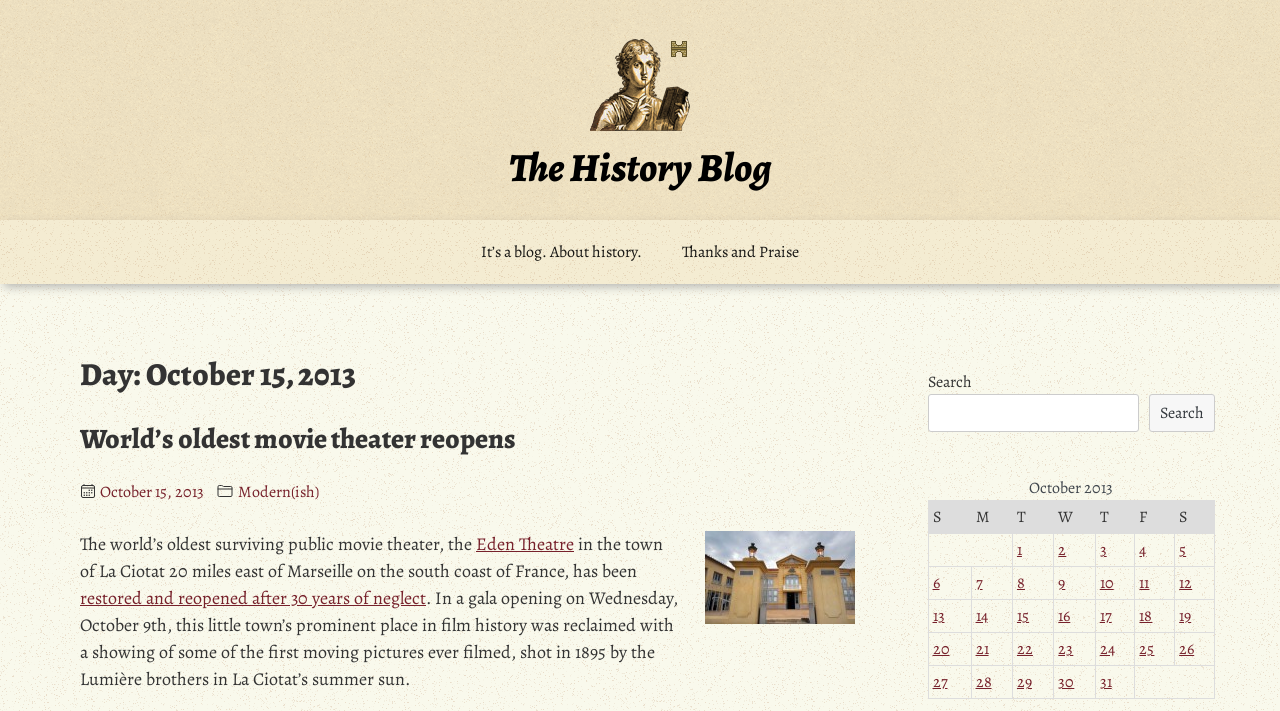Please respond to the question using a single word or phrase:
What is the name of the blog?

The History Blog